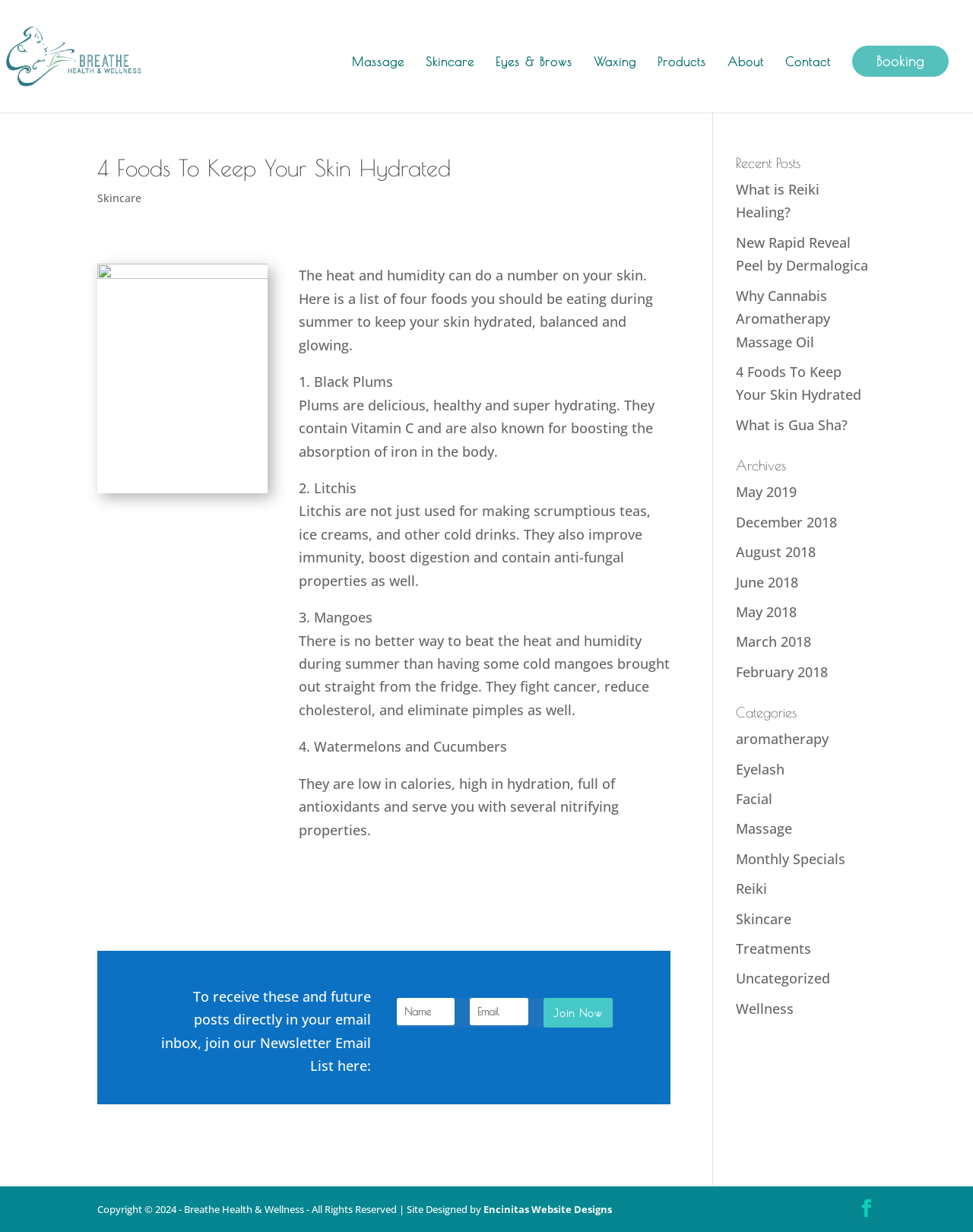Look at the image and write a detailed answer to the question: 
What is the purpose of the newsletter email list?

I determined the answer by reading the text near the newsletter email list form, which states 'To receive these and future posts directly in your email inbox, join our Newsletter Email List here:'.